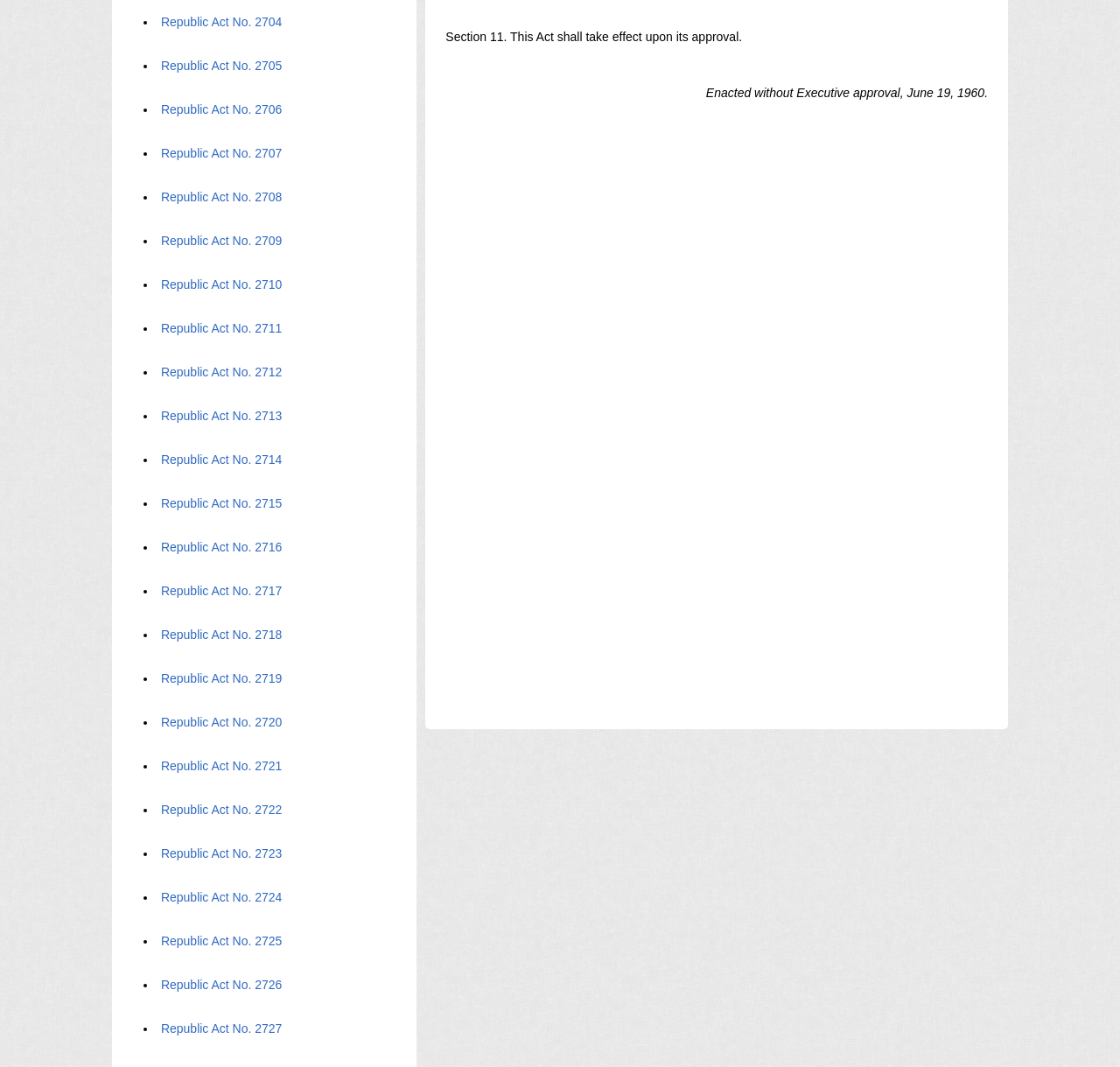What is the name of the website?
Please look at the screenshot and answer using one word or phrase.

chanroblesvirtuallawlibrary